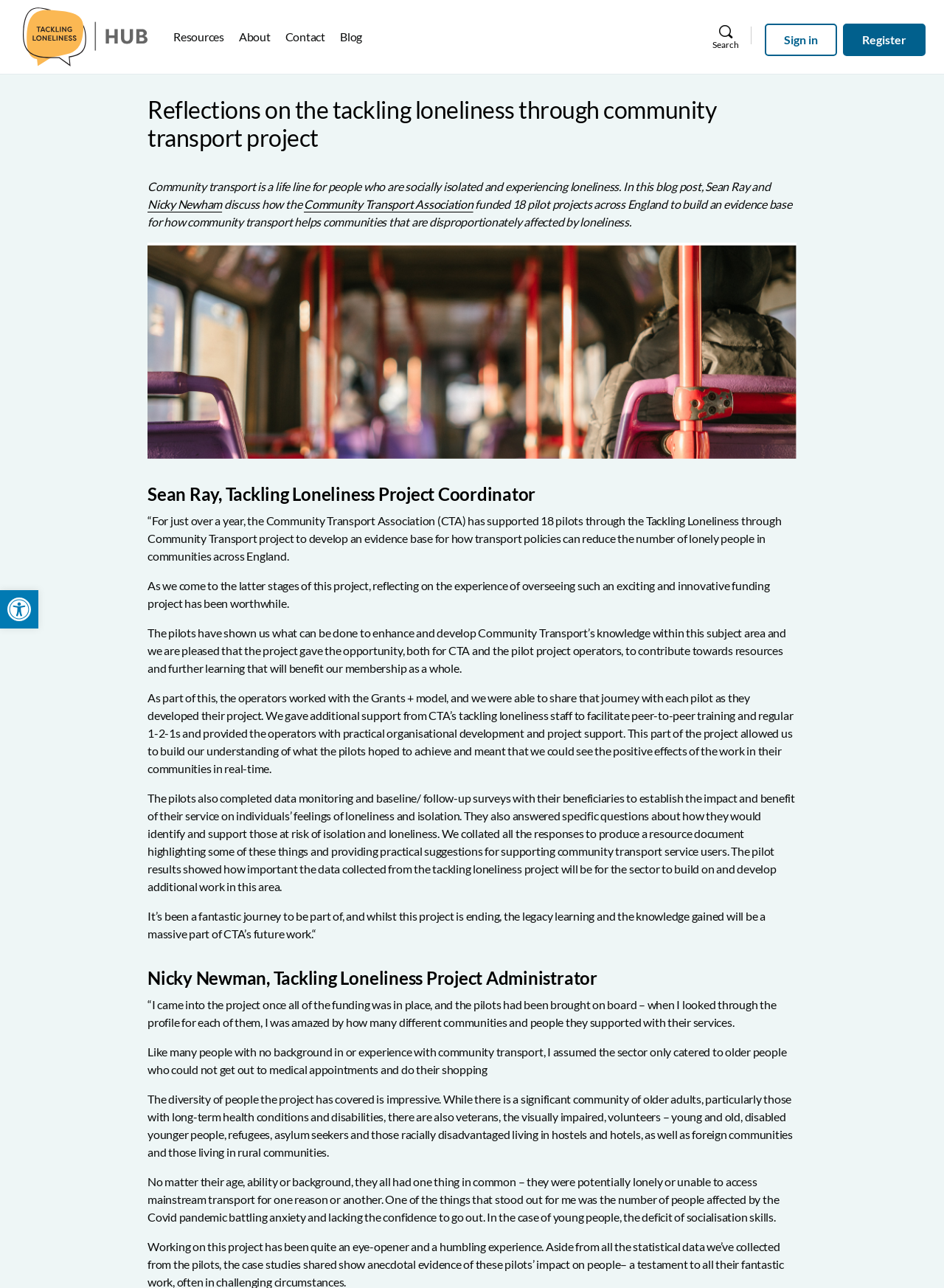Describe all the key features and sections of the webpage thoroughly.

This webpage is about the Tackling Loneliness Hub, with a focus on community transport and its impact on people who are socially isolated and experiencing loneliness. At the top of the page, there is a toolbar with accessibility tools and a link to the Tackling Loneliness Hub SVG logo. Below this, there are links to Resources, About, Contact, and Blog.

The main content of the page is a blog post titled "Reflections on the tackling loneliness through community transport project." The post discusses how the Community Transport Association funded 18 pilot projects across England to build an evidence base for how community transport helps communities that are disproportionately affected by loneliness.

The post is divided into sections, each with a heading and a corresponding image or quote. The first section has a heading "Close-up of a person sitting on a bus" with an image of a person sitting on a bus. The following sections have quotes from Sean Ray, the Tackling Loneliness Project Coordinator, and Nicky Newham, the Tackling Loneliness Project Administrator.

Throughout the post, there are several paragraphs of text discussing the project, including the pilots' experiences, the data collected, and the impact of the project on the community. The text is interspersed with images and quotes, which break up the content and make it more engaging.

At the bottom of the page, there are links to Sign in and Register, as well as a search bar. Overall, the page is well-organized and easy to navigate, with a clear focus on the topic of community transport and its impact on tackling loneliness.